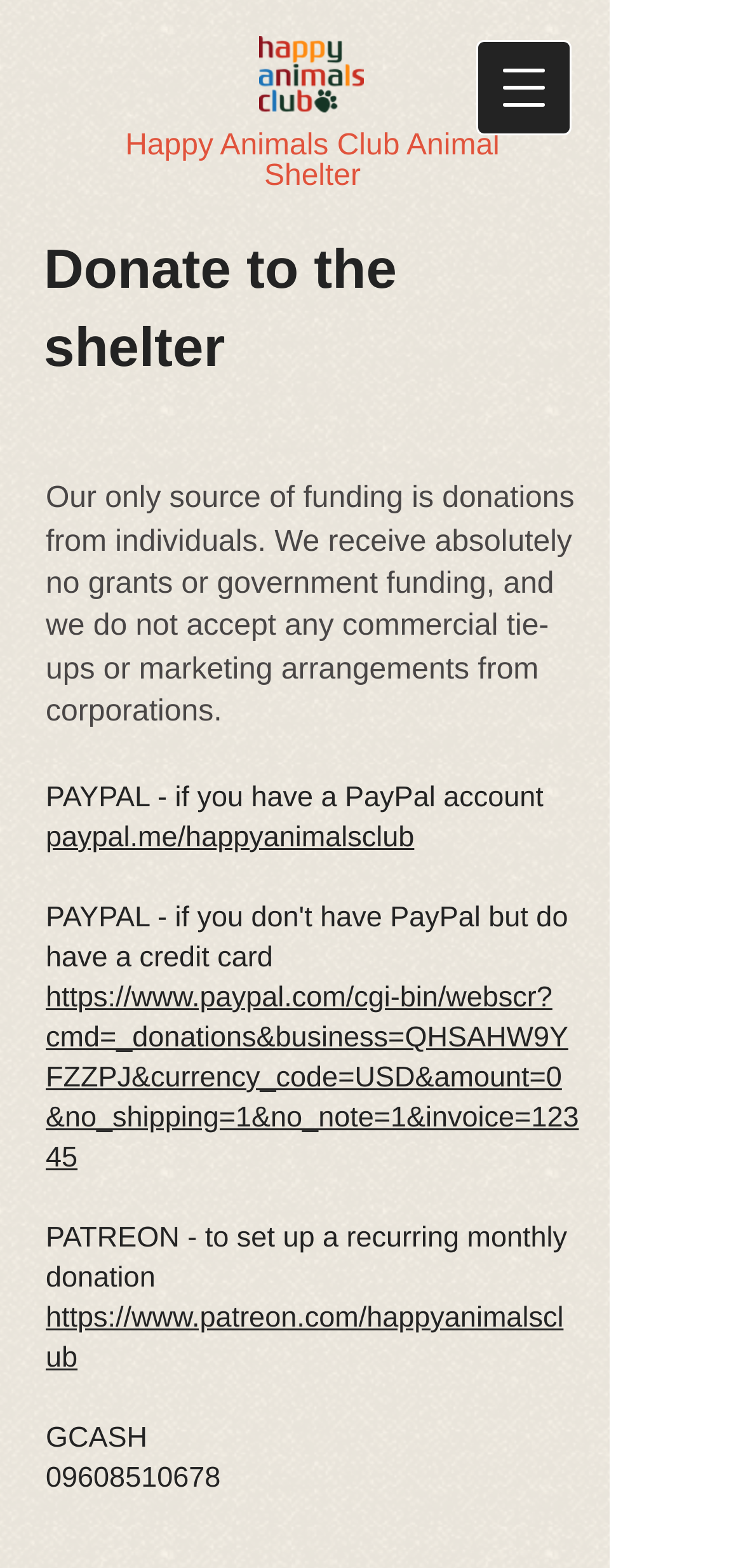Answer succinctly with a single word or phrase:
What is the primary source of funding for the Happy Animals Club?

Donations